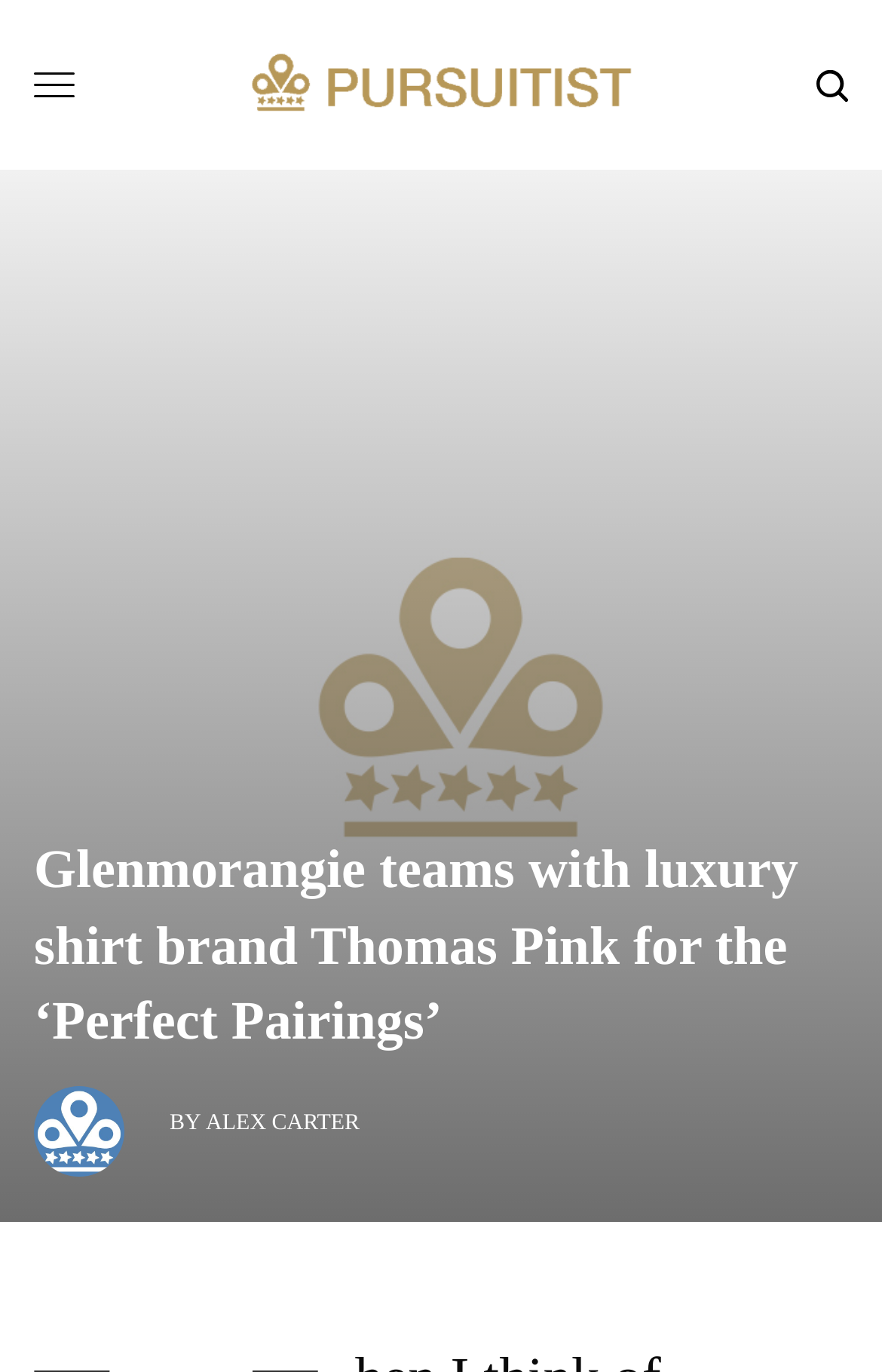What is the image below the main heading? Analyze the screenshot and reply with just one word or a short phrase.

Avatar photo